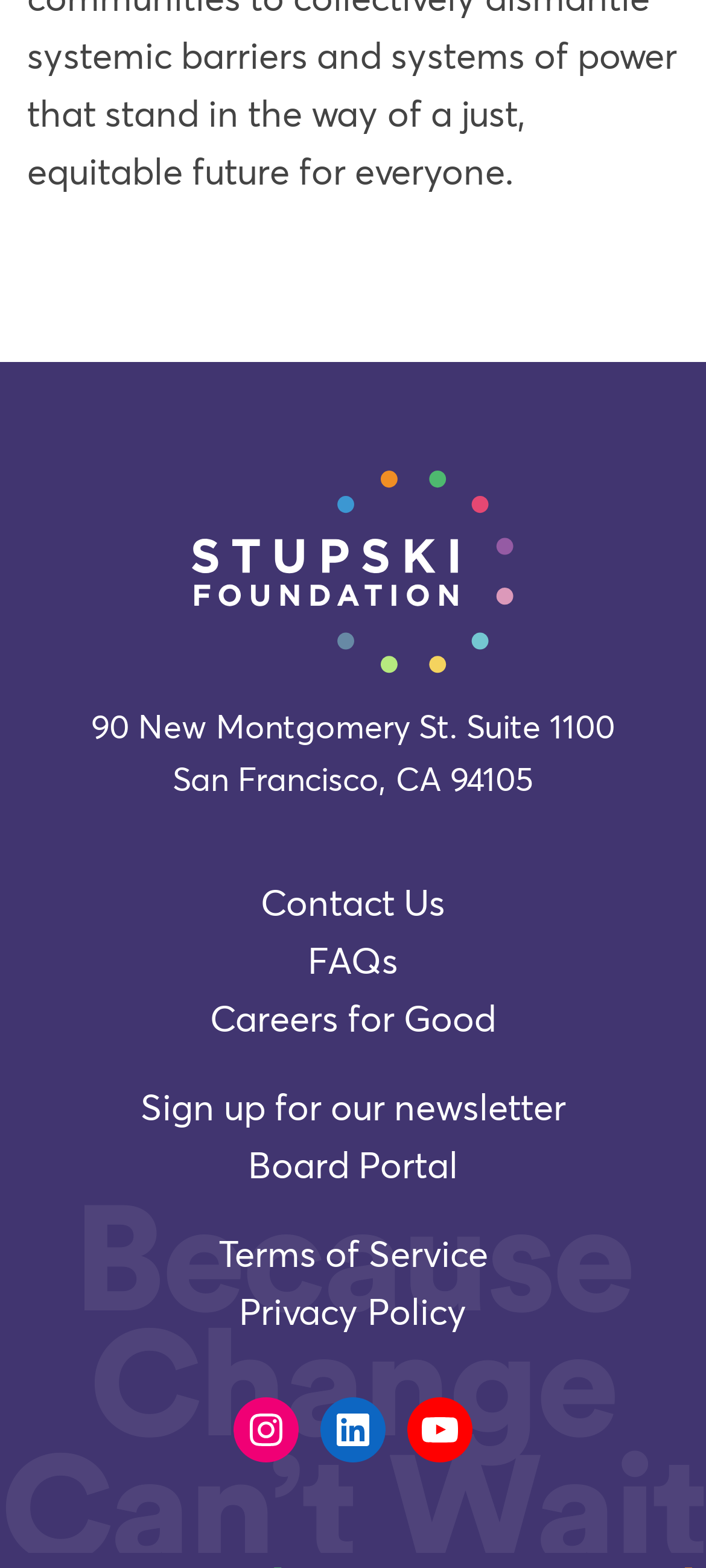Answer this question in one word or a short phrase: What is the city and state of Stupski Foundation's location?

San Francisco, CA